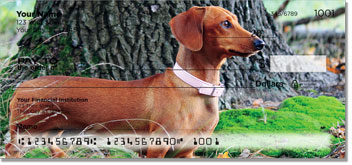What is the background of the dog in the image?
Based on the image, answer the question with as much detail as possible.

The dog is posed against a natural background, which includes a green grassy area and a textured tree trunk, creating a scenic and peaceful atmosphere.